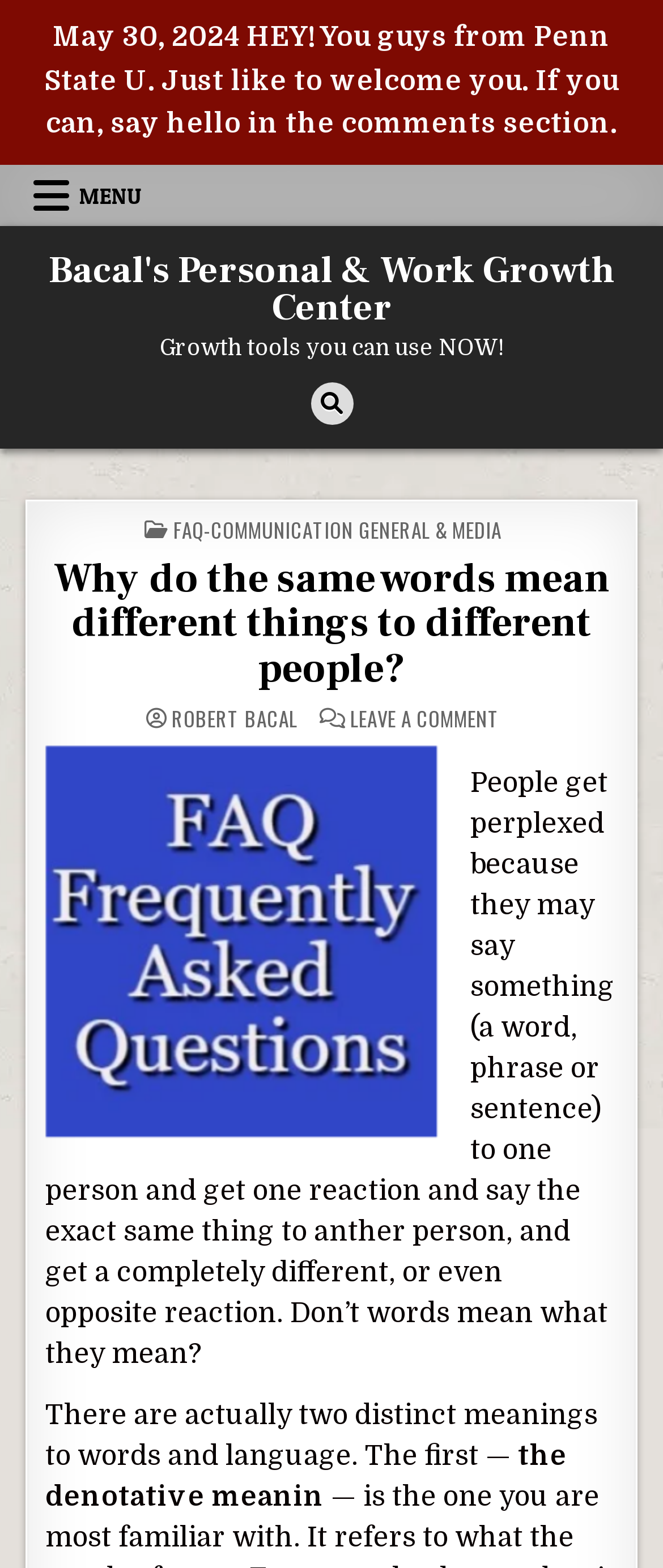Determine the bounding box for the described UI element: "Menu".

[0.025, 0.105, 0.24, 0.144]